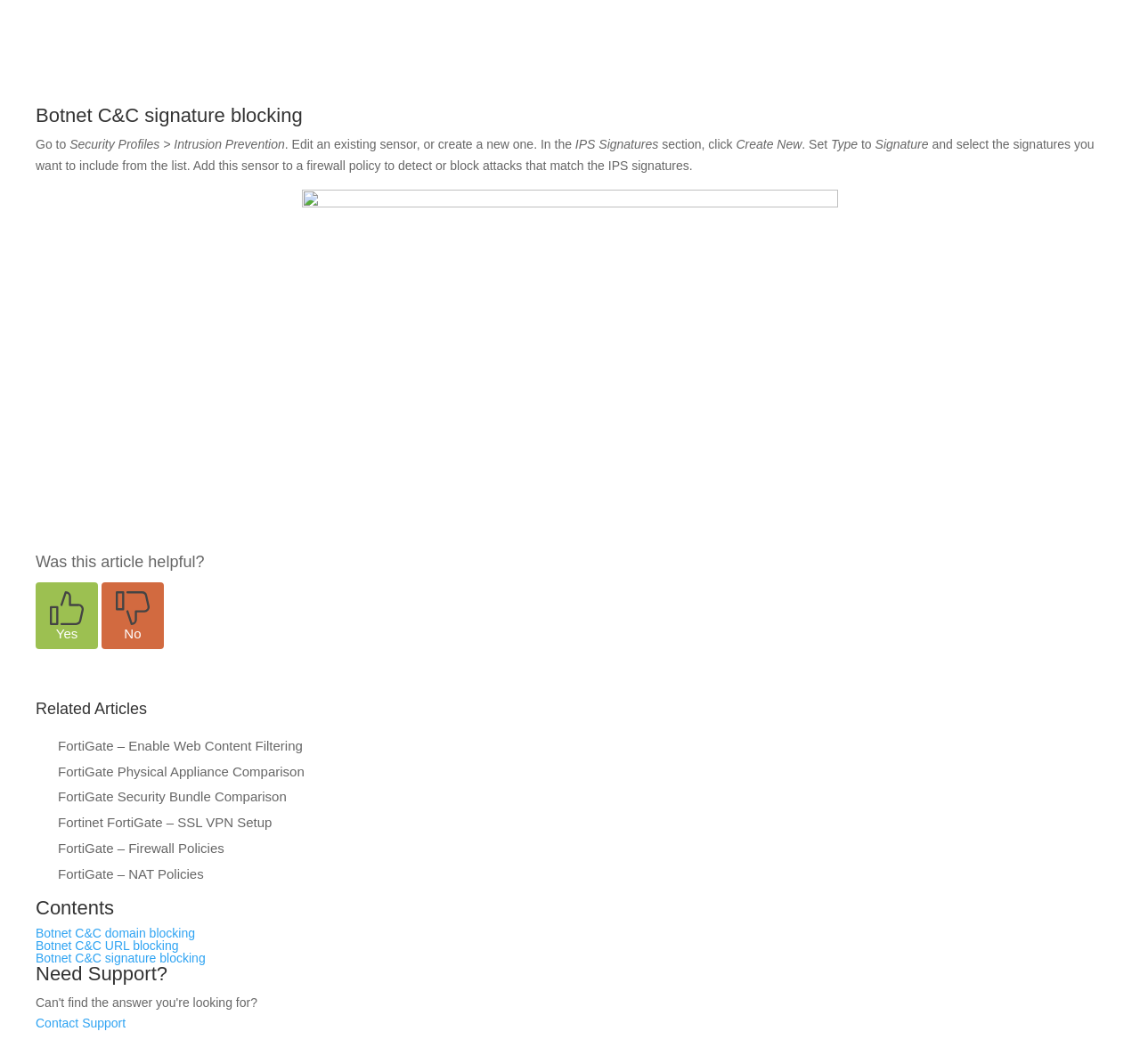What can be created in the IPS Signatures section?
Look at the image and respond with a one-word or short phrase answer.

New sensor